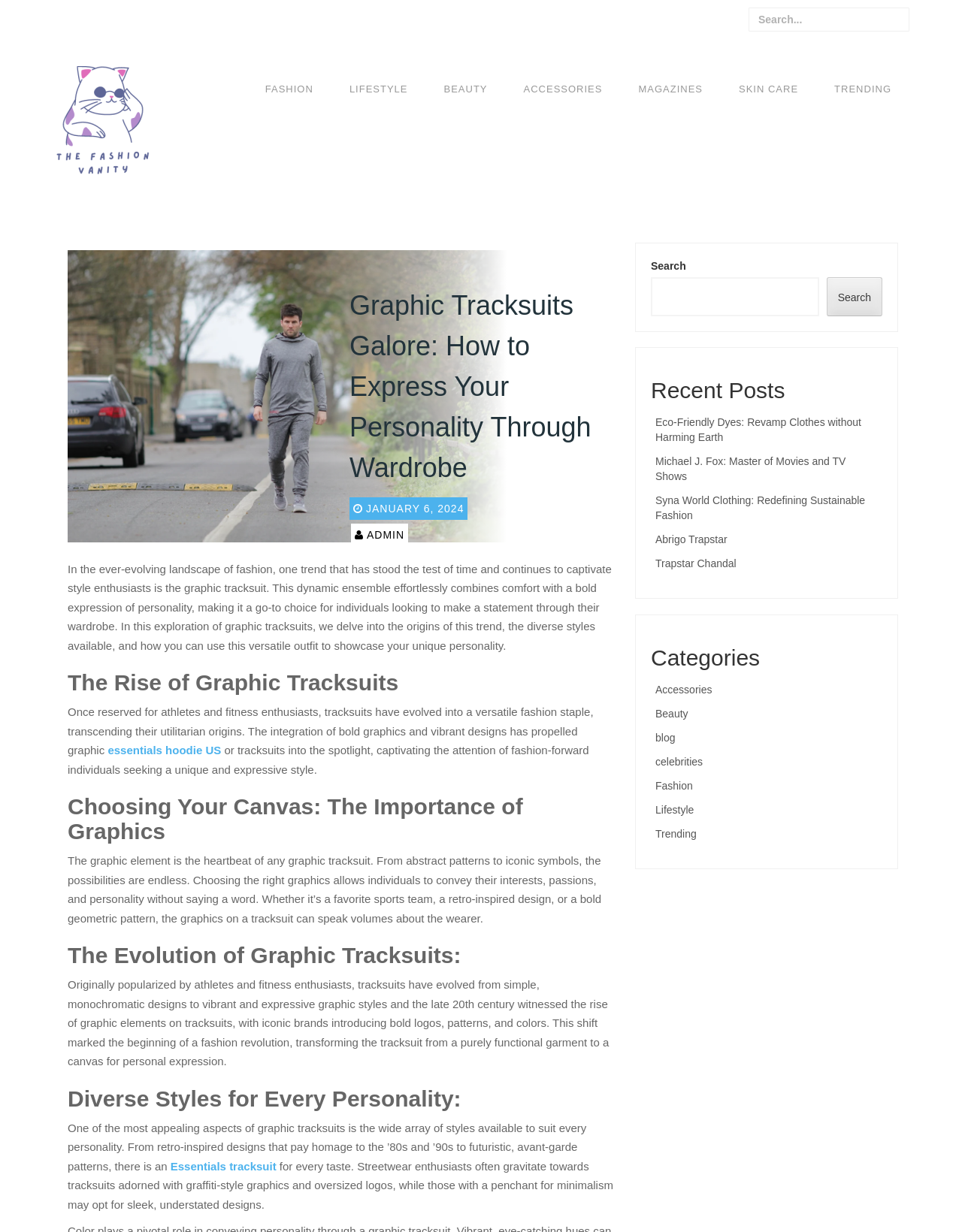Elaborate on the information and visuals displayed on the webpage.

This webpage is about fashion, specifically graphic tracksuits. At the top, there is a search bar with a label "Search for:" and a search button. Below the search bar, there is a logo of "The Fashion Vanity" with a link to the website's homepage. 

To the right of the logo, there are seven navigation links: "FASHION", "LIFESTYLE", "BEAUTY", "ACCESSORIES", "MAGAZINES", "SKIN CARE", and "TRENDING". 

Below the navigation links, there is a large image of a tracksuit with a heading "Graphic Tracksuits Galore: How to Express Your Personality Through Wardrobe" and a subheading "JANUARY 6, 2024" with a link to the author "ADMIN". 

The main content of the webpage is divided into sections. The first section introduces the concept of graphic tracksuits, explaining how they have evolved from athletic wear to a fashion staple. The second section is about the importance of graphics on tracksuits, allowing individuals to express their personality. 

The following sections discuss the evolution of graphic tracksuits, the diverse styles available, and how to choose the right graphics. There are several links to related articles and products, such as "essentials hoodie US" and "Essentials tracksuit", throughout the content. 

On the right side of the webpage, there is a complementary section with a search bar, a heading "Recent Posts", and several links to recent articles, including "Eco-Friendly Dyes: Revamp Clothes without Harming Earth" and "Syna World Clothing: Redefining Sustainable Fashion". Below the recent posts, there is a heading "Categories" with links to various categories, such as "Accessories", "Beauty", and "Fashion".